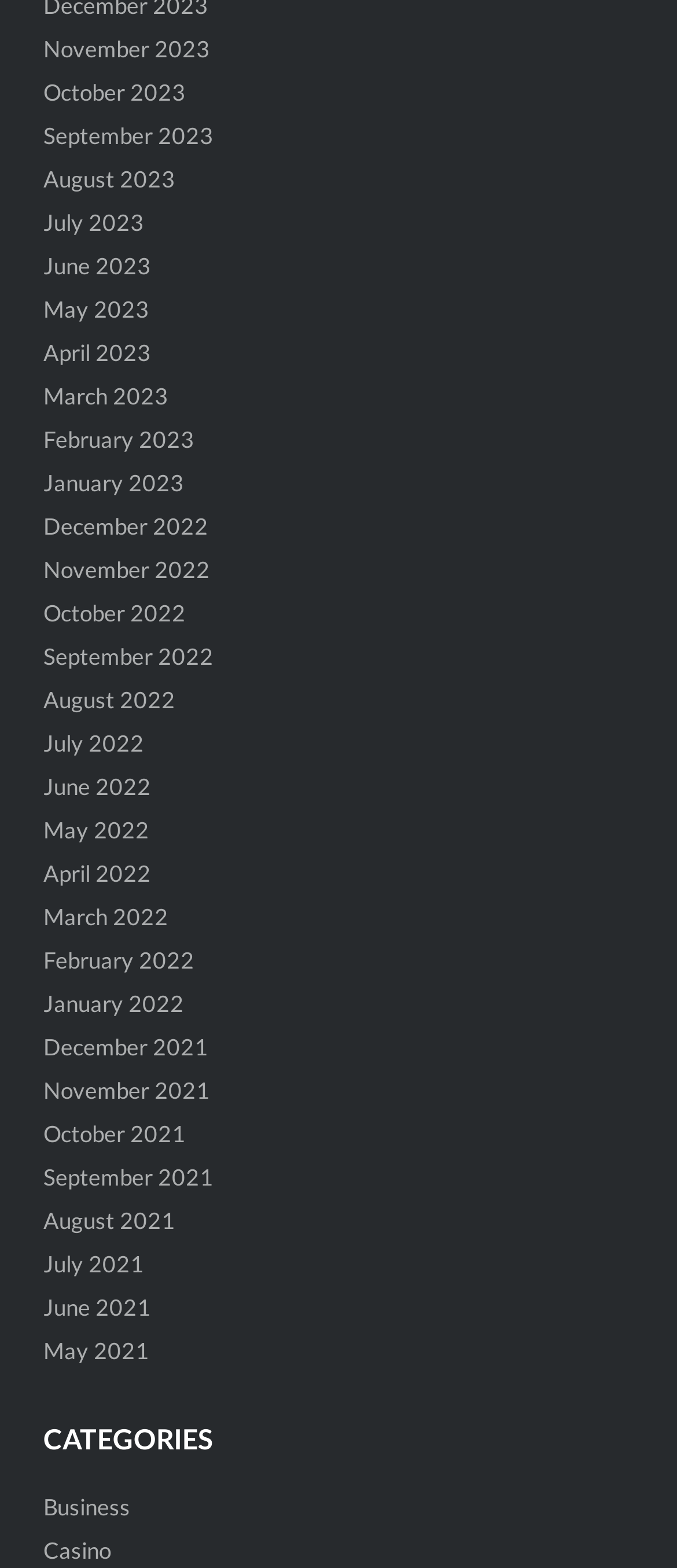How many categories are listed?
Look at the screenshot and give a one-word or phrase answer.

2